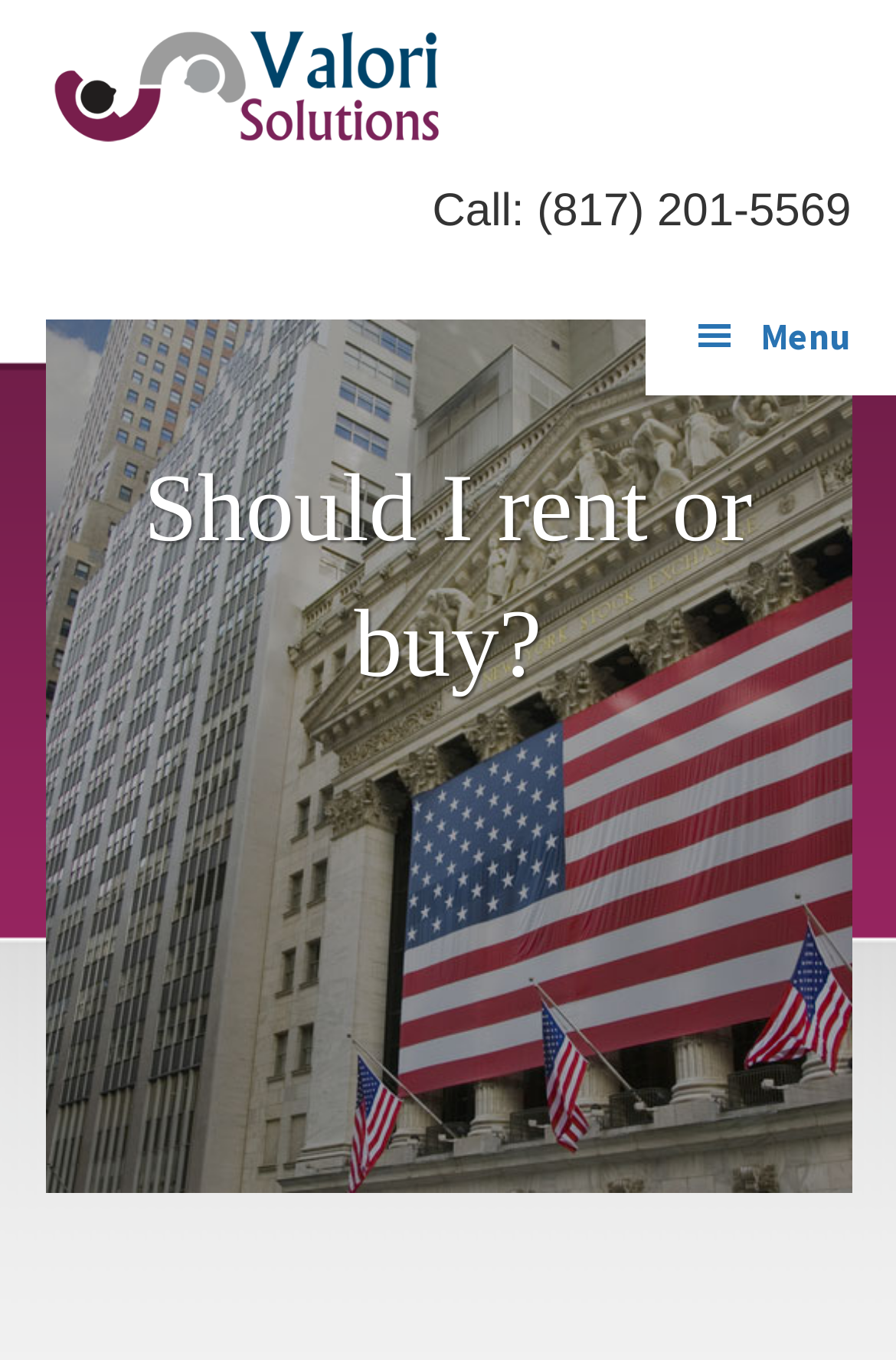Determine the title of the webpage and give its text content.

Should I rent or buy?